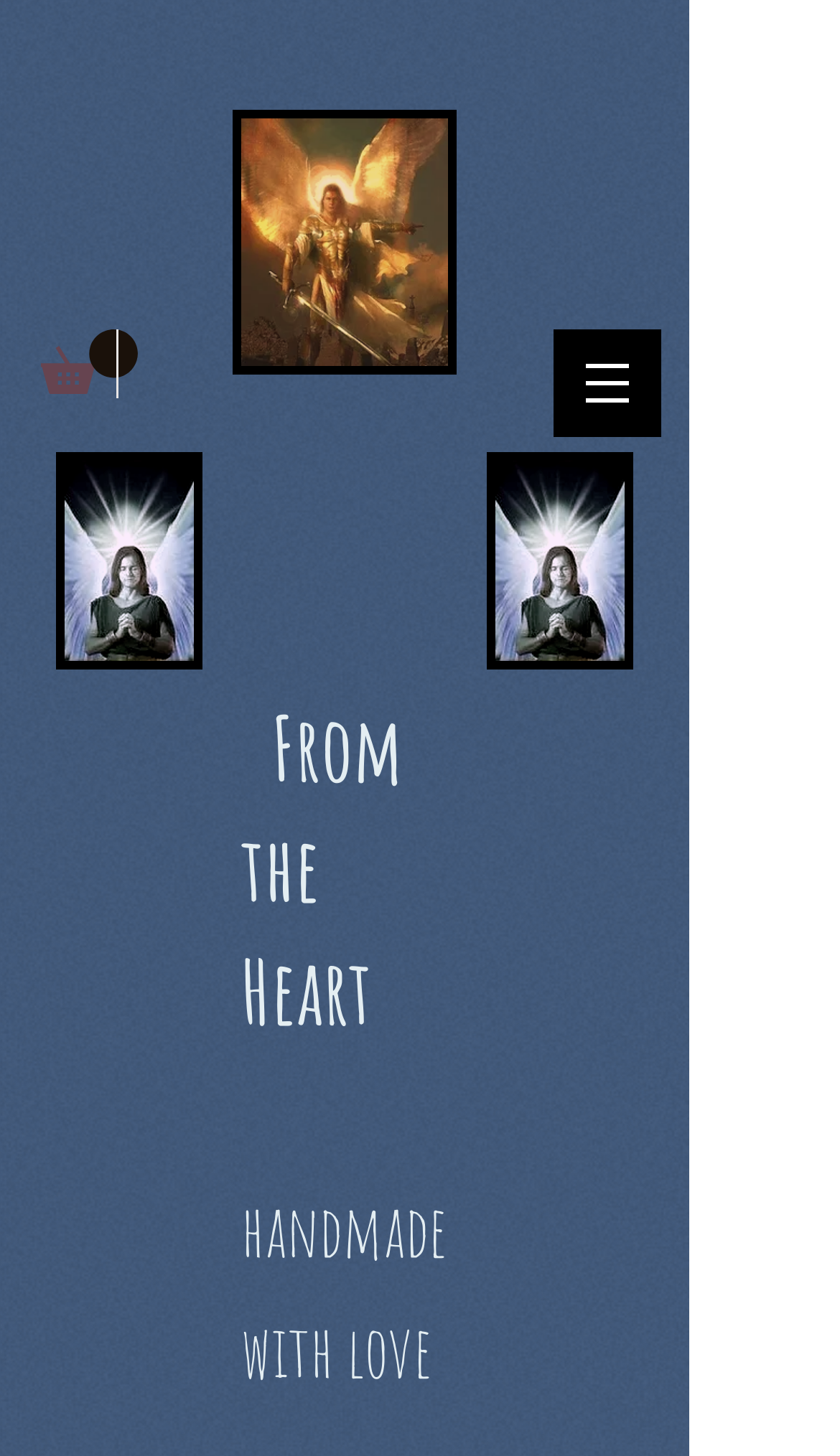What is the shape of the necklace?
Please provide a single word or phrase based on the screenshot.

Heart